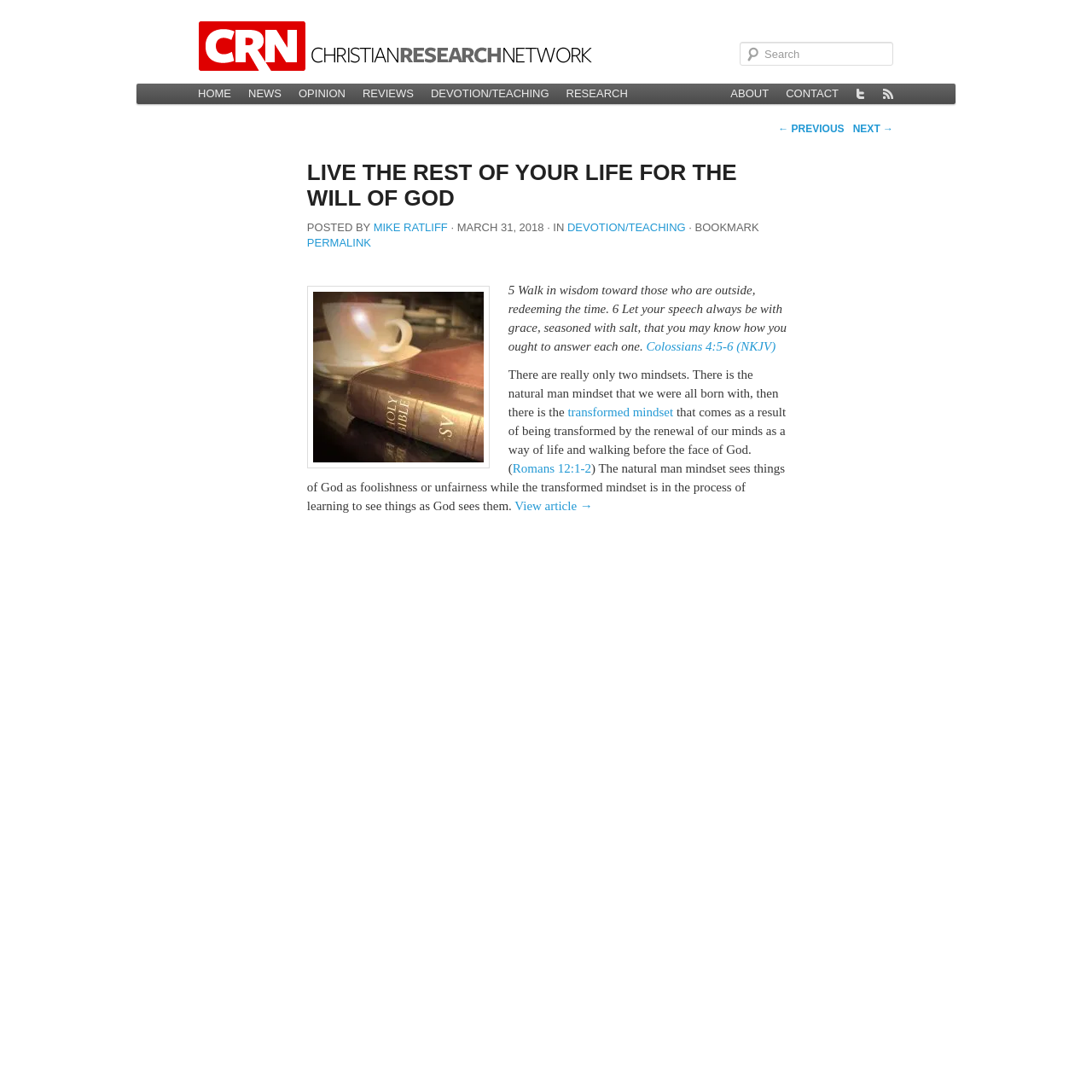Identify the bounding box coordinates of the clickable section necessary to follow the following instruction: "Read the full article". The coordinates should be presented as four float numbers from 0 to 1, i.e., [left, top, right, bottom].

[0.471, 0.457, 0.543, 0.469]